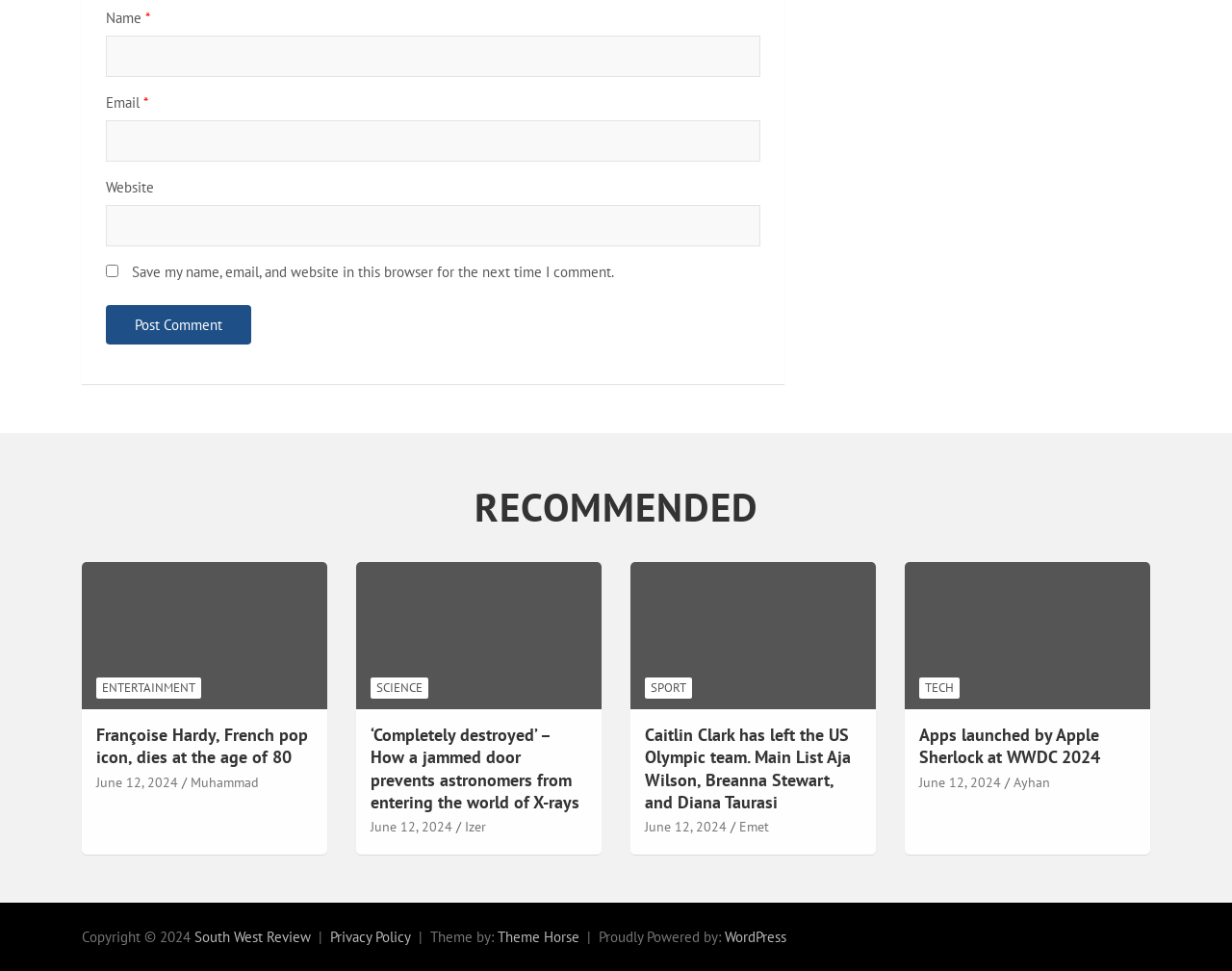Please locate the bounding box coordinates of the element that should be clicked to complete the given instruction: "Visit the 'ENTERTAINMENT' section".

[0.078, 0.697, 0.163, 0.719]